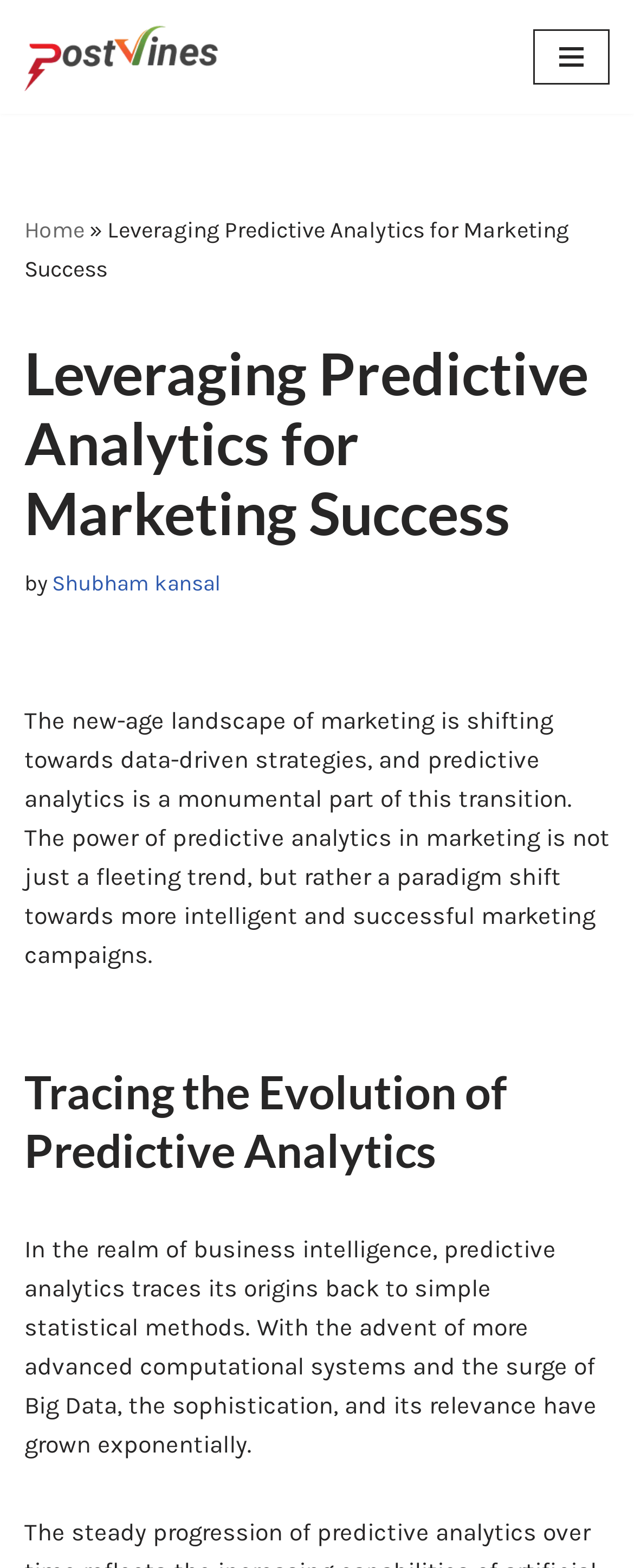Please identify the primary heading of the webpage and give its text content.

Leveraging Predictive Analytics for Marketing Success